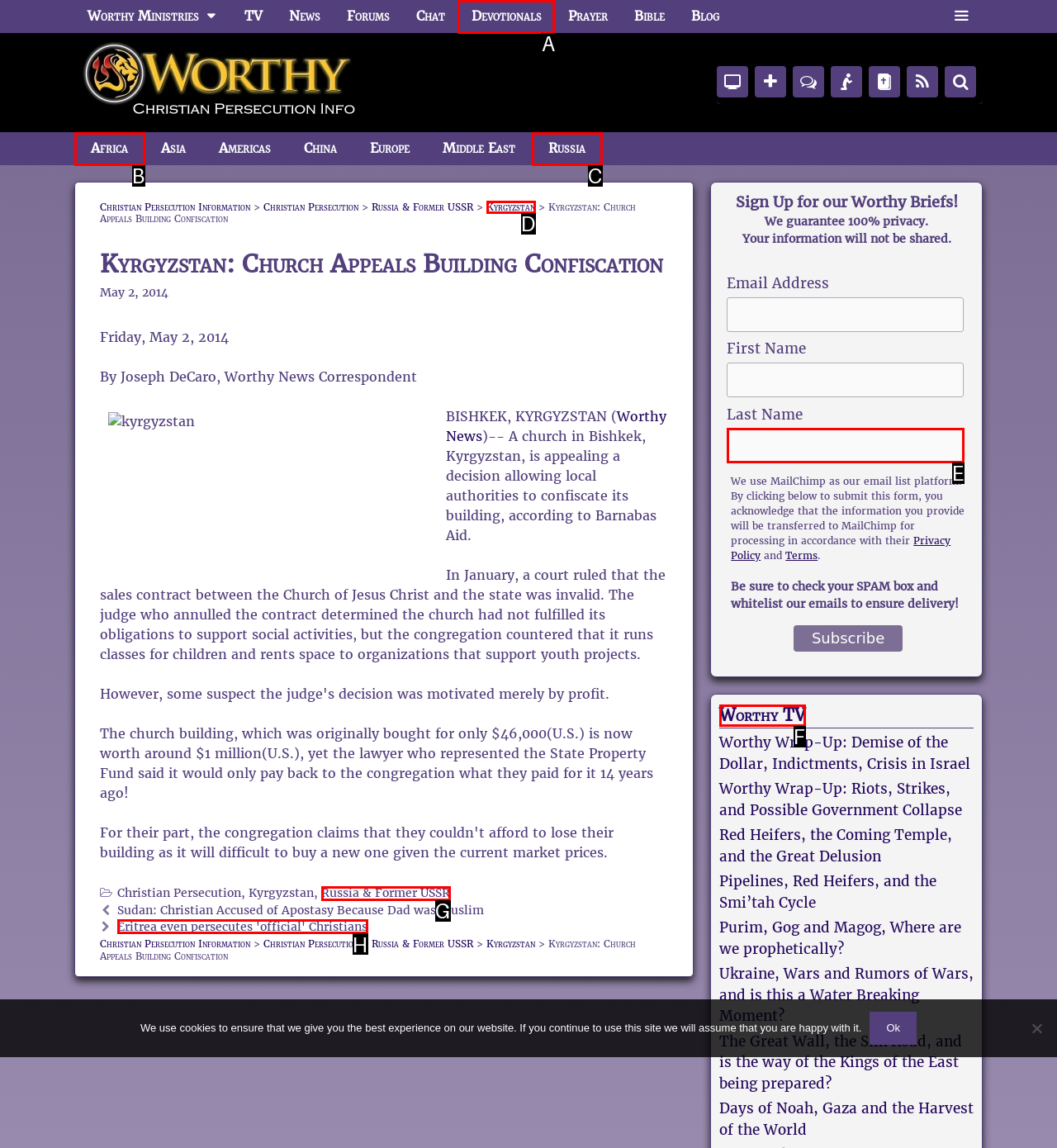Which option aligns with the description: Eritrea even persecutes 'official' Christians? Respond by selecting the correct letter.

H